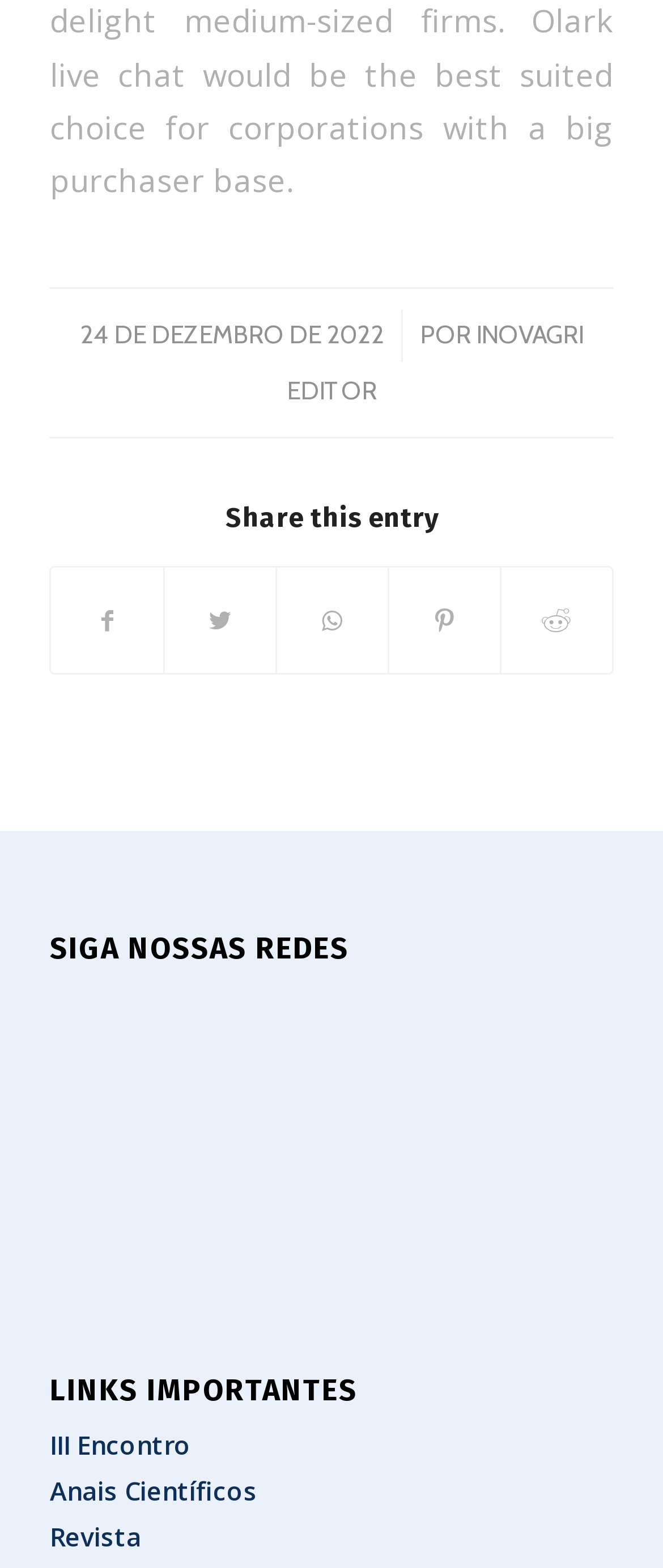Find the bounding box coordinates for the element that must be clicked to complete the instruction: "Visit INOVAGRI EDITOR". The coordinates should be four float numbers between 0 and 1, indicated as [left, top, right, bottom].

[0.432, 0.204, 0.879, 0.259]